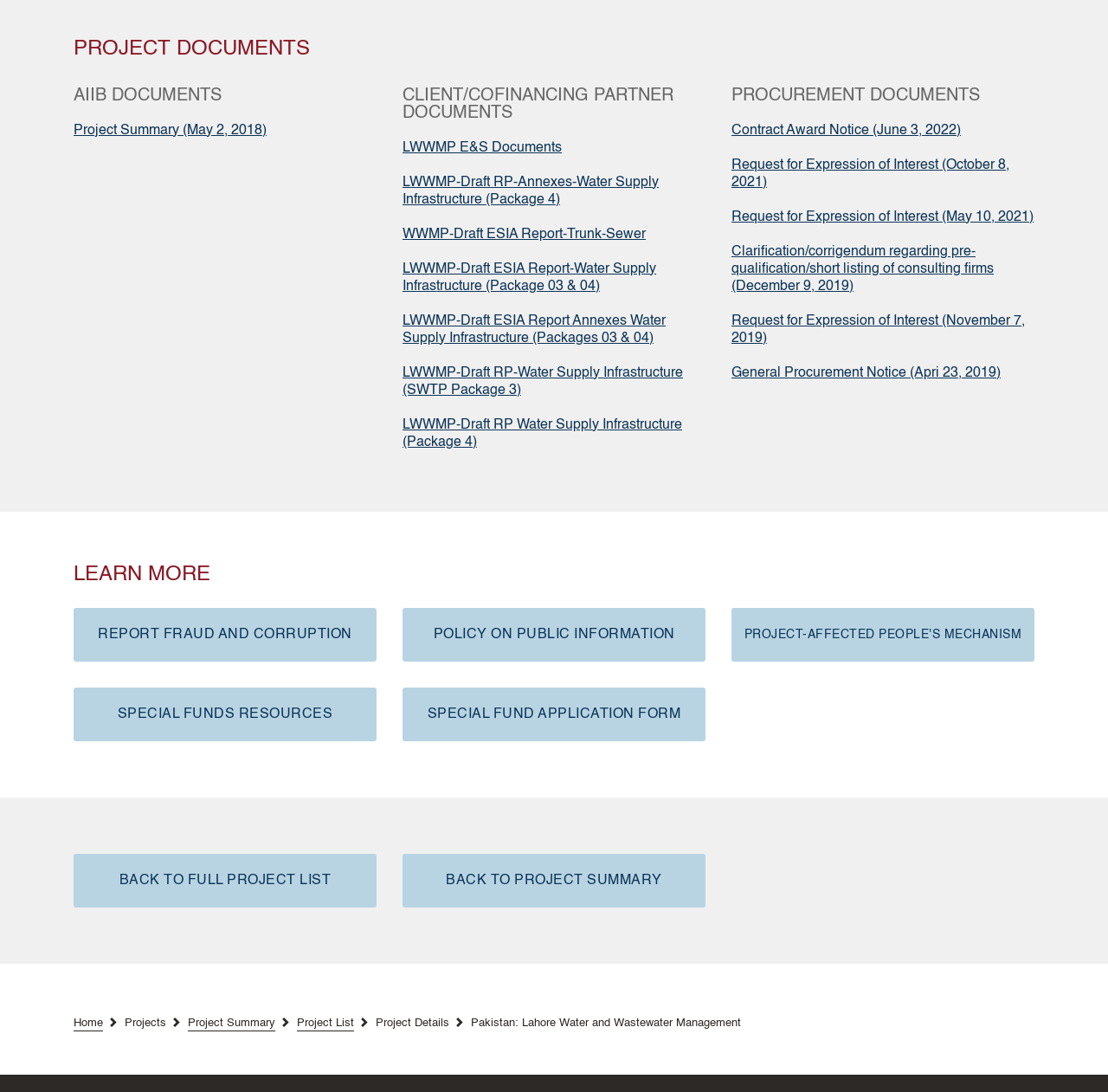Please identify the bounding box coordinates of the area that needs to be clicked to follow this instruction: "Report fraud and corruption".

[0.066, 0.557, 0.34, 0.606]